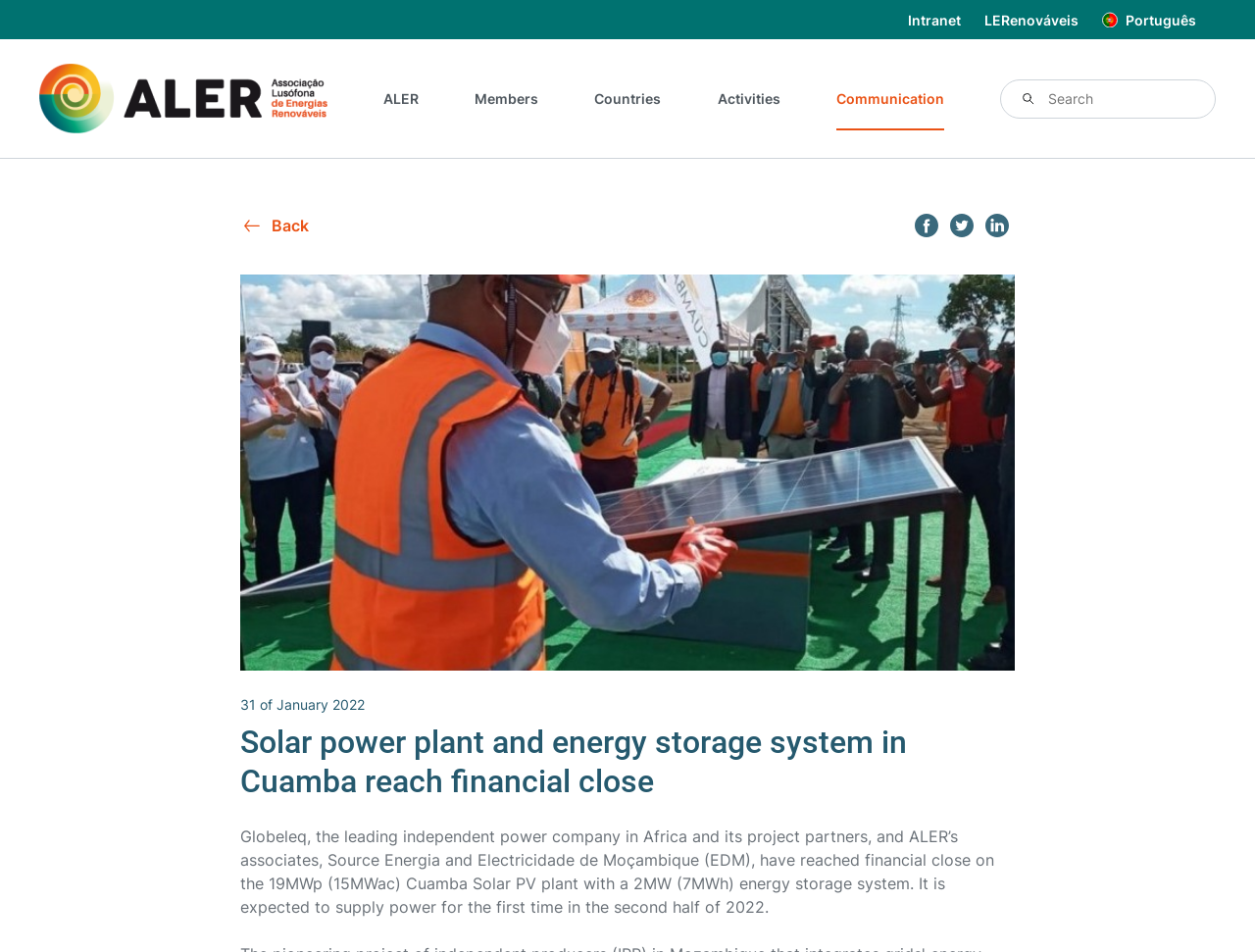Extract the bounding box for the UI element that matches this description: "LERenováveis".

[0.784, 0.01, 0.859, 0.031]